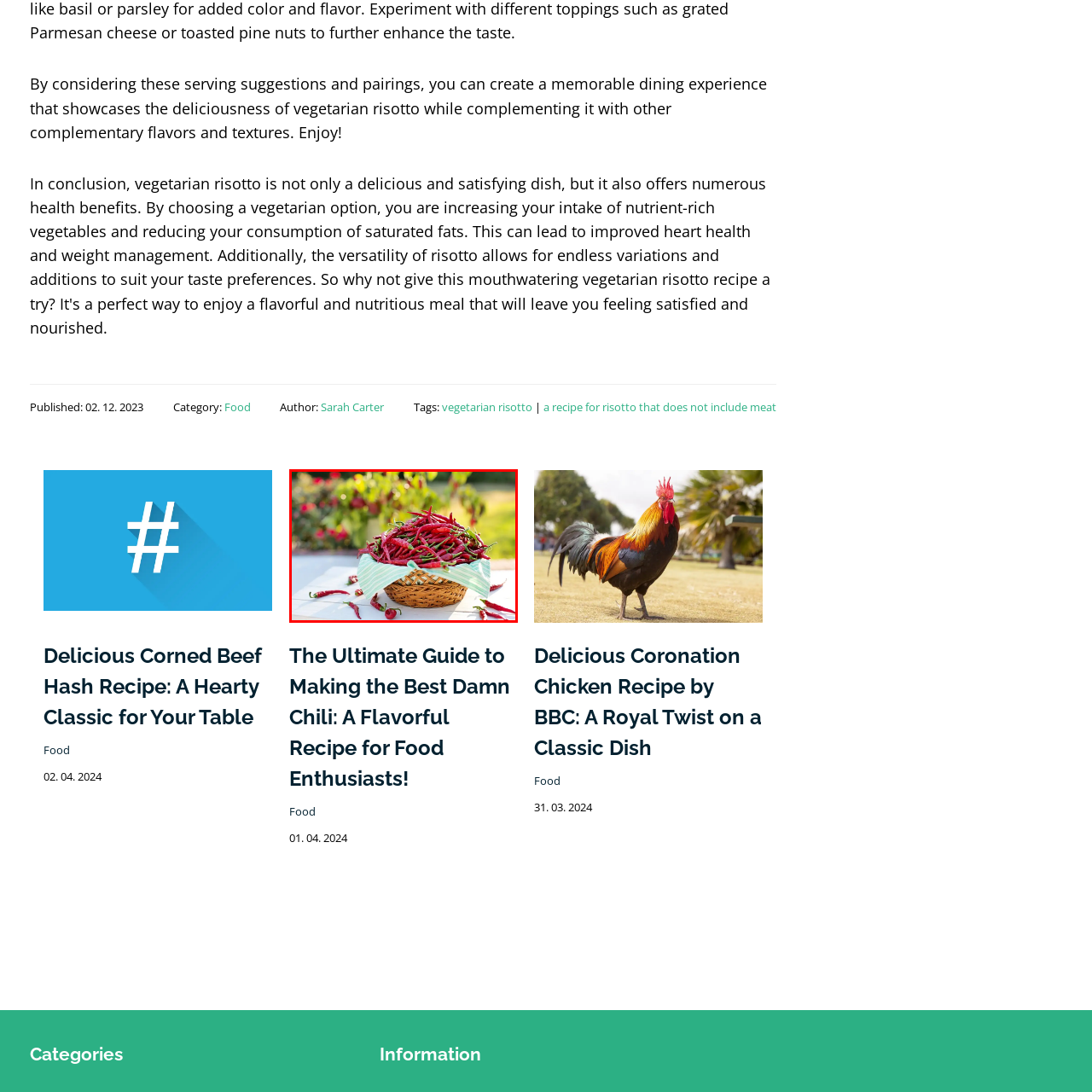What is the effect of the sunlight on the scene?
Look at the image surrounded by the red border and respond with a one-word or short-phrase answer based on your observation.

Enhances vivid colors